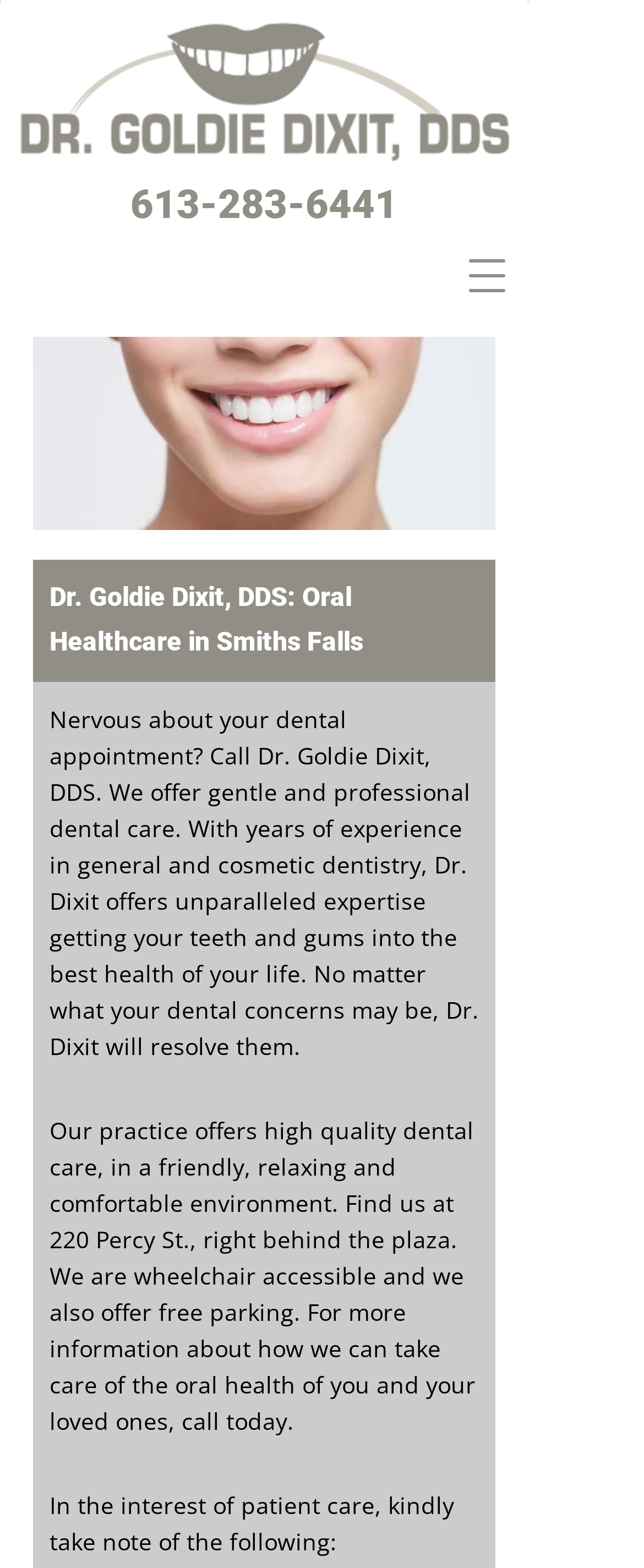Please provide the bounding box coordinates for the UI element as described: "aria-label="Open navigation menu"". The coordinates must be four floats between 0 and 1, represented as [left, top, right, bottom].

[0.692, 0.162, 0.821, 0.19]